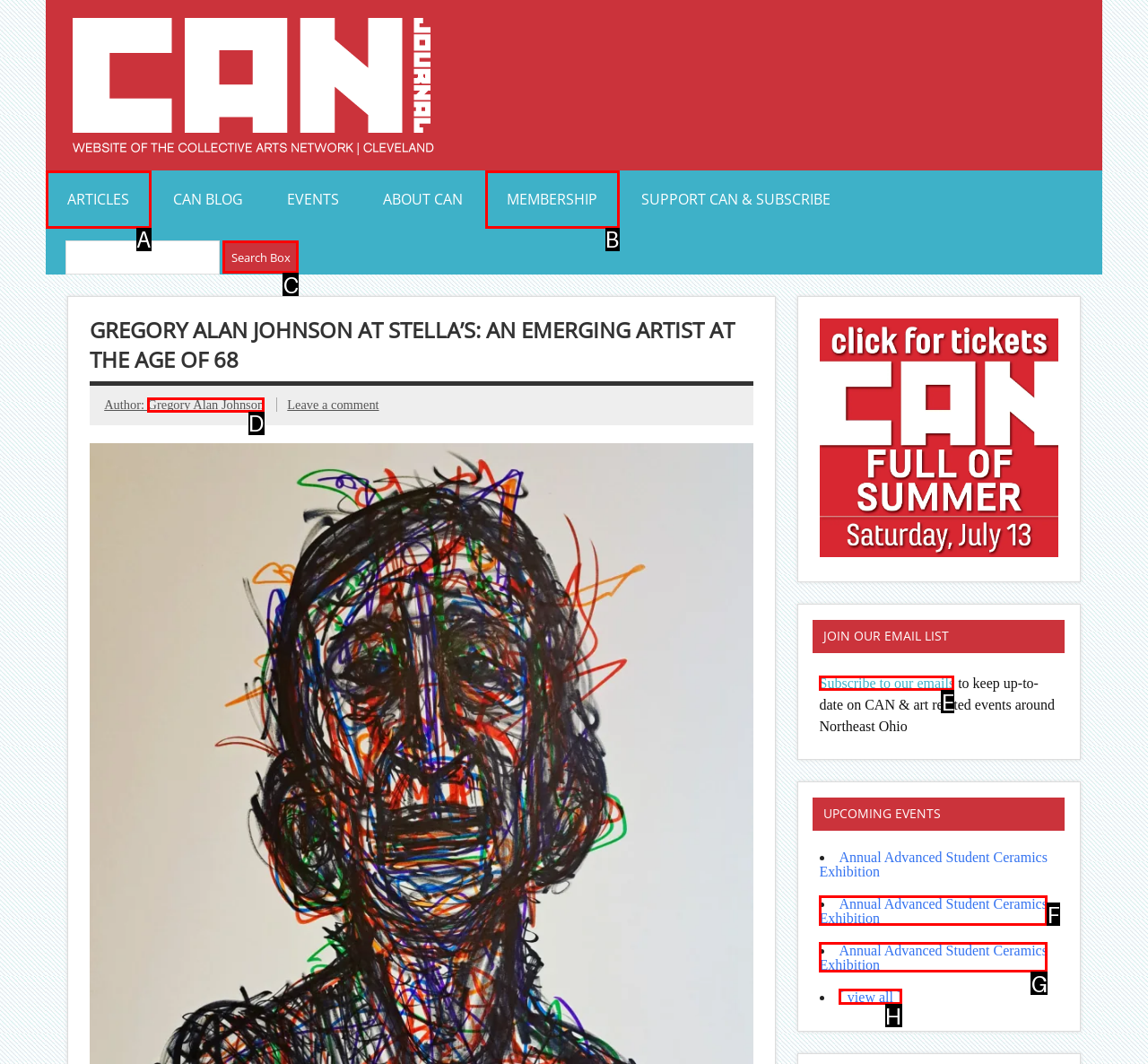Which option should be clicked to execute the following task: Subscribe to the email list? Respond with the letter of the selected option.

E